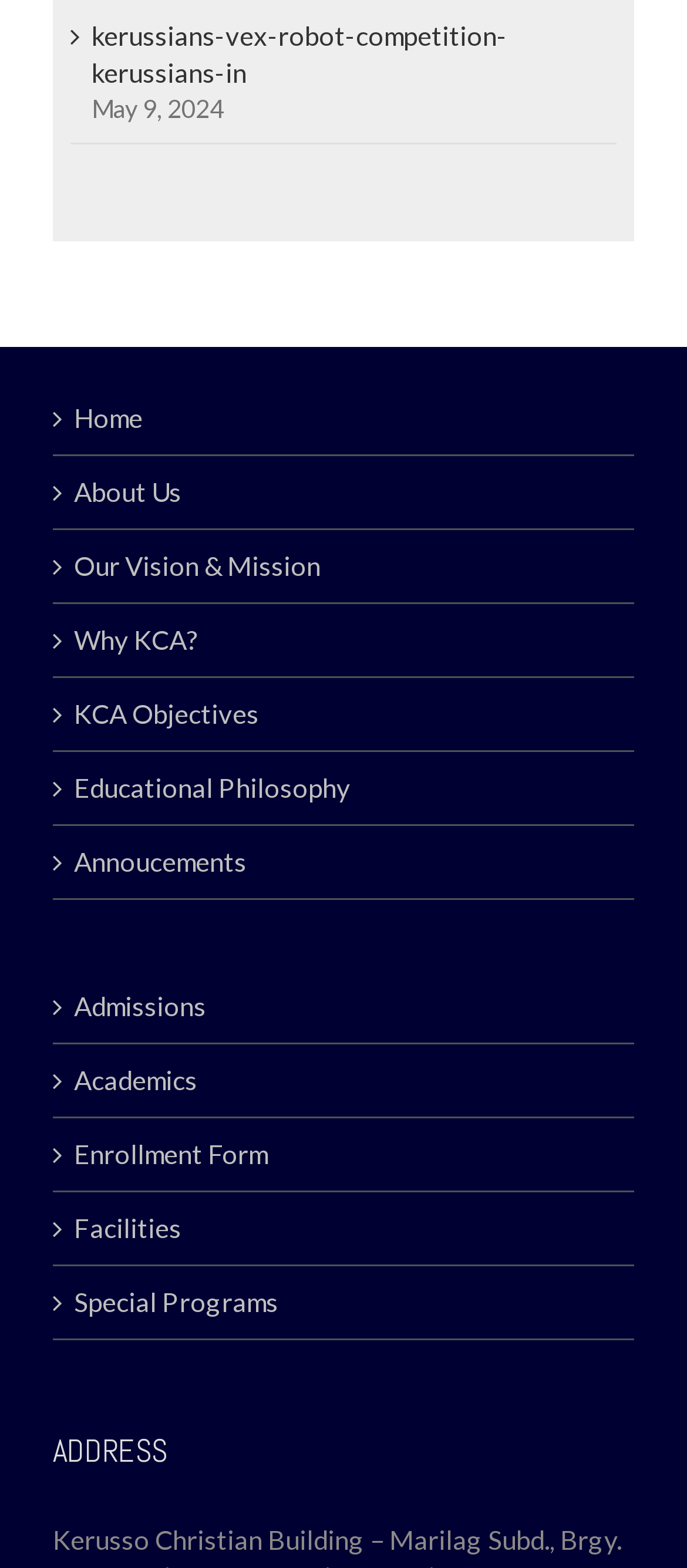Extract the bounding box coordinates for the described element: "Special Programs". The coordinates should be represented as four float numbers between 0 and 1: [left, top, right, bottom].

[0.108, 0.819, 0.897, 0.843]